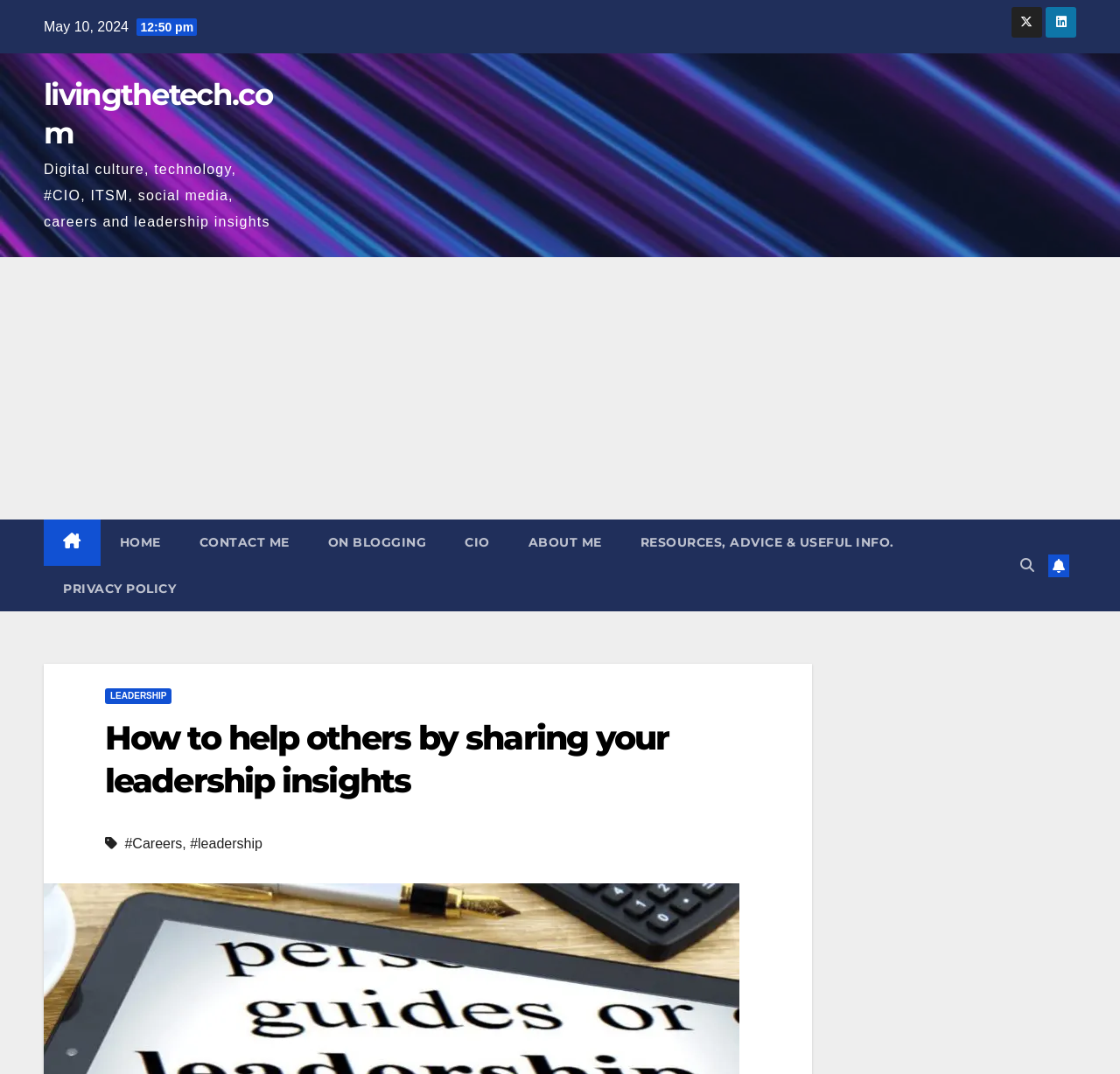What is the date of the latest article?
Provide a detailed answer to the question, using the image to inform your response.

I found the date of the latest article by looking at the top of the webpage, where it says 'May 10, 2024' next to the time '12:50 pm'.